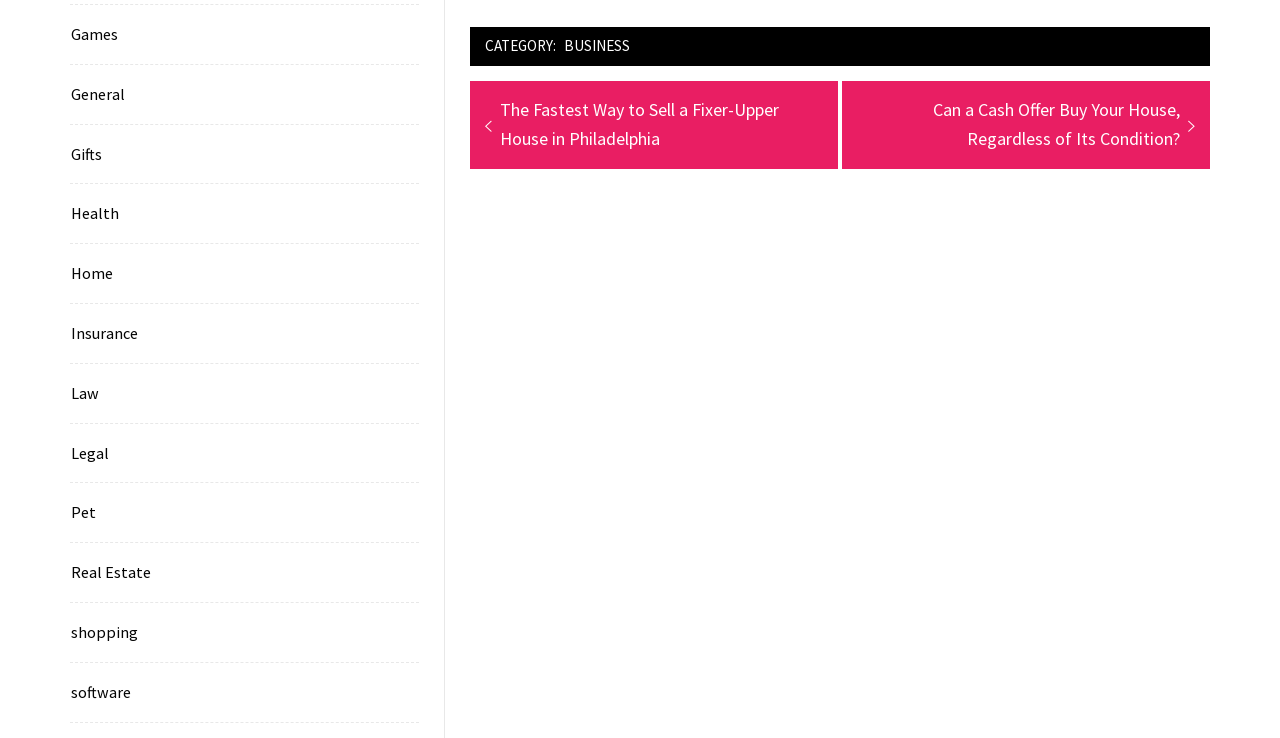Using the webpage screenshot, locate the HTML element that fits the following description and provide its bounding box: "Real Estate".

[0.051, 0.756, 0.118, 0.795]